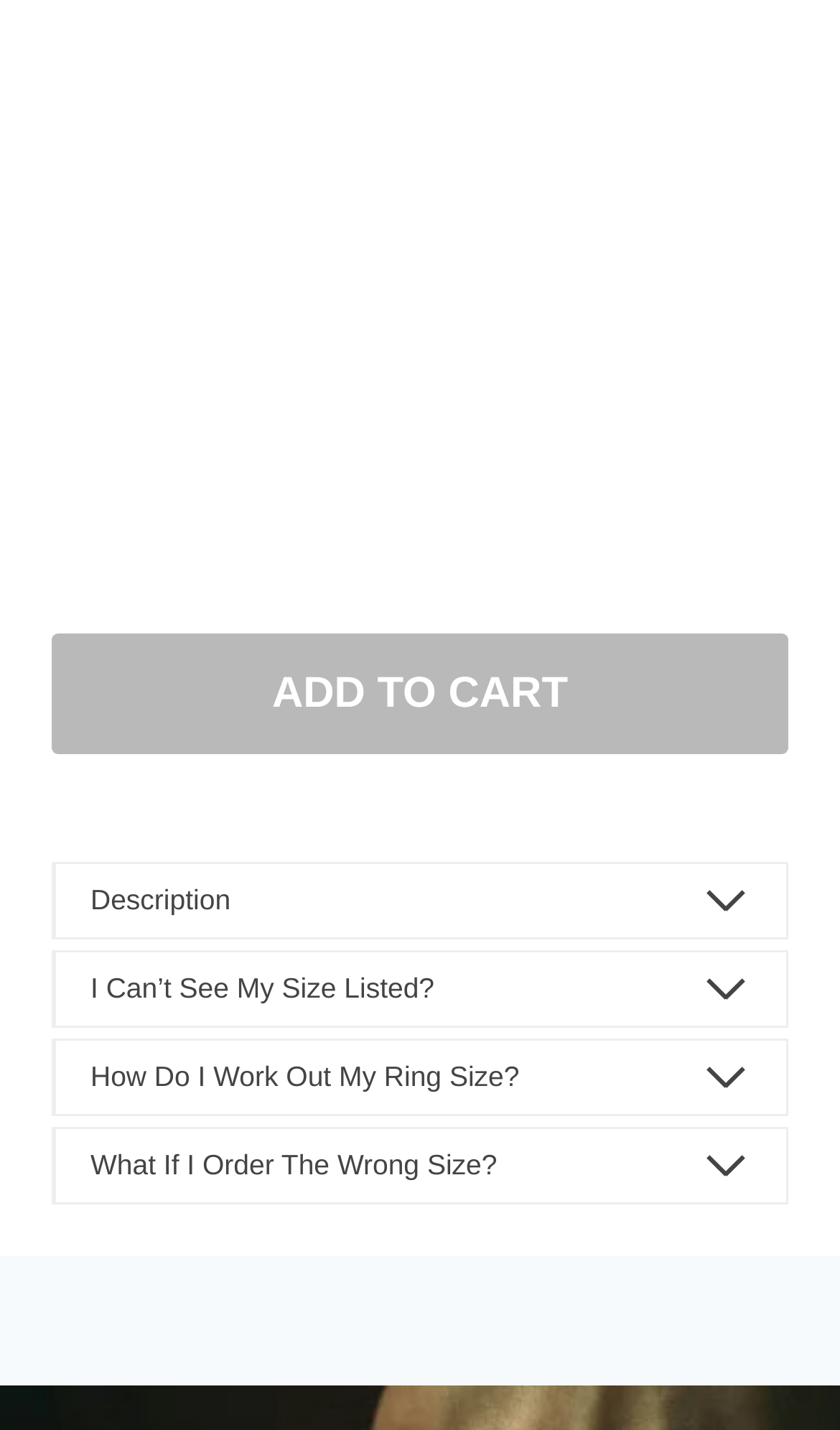Ascertain the bounding box coordinates for the UI element detailed here: "Description". The coordinates should be provided as [left, top, right, bottom] with each value being a float between 0 and 1.

[0.062, 0.603, 0.938, 0.657]